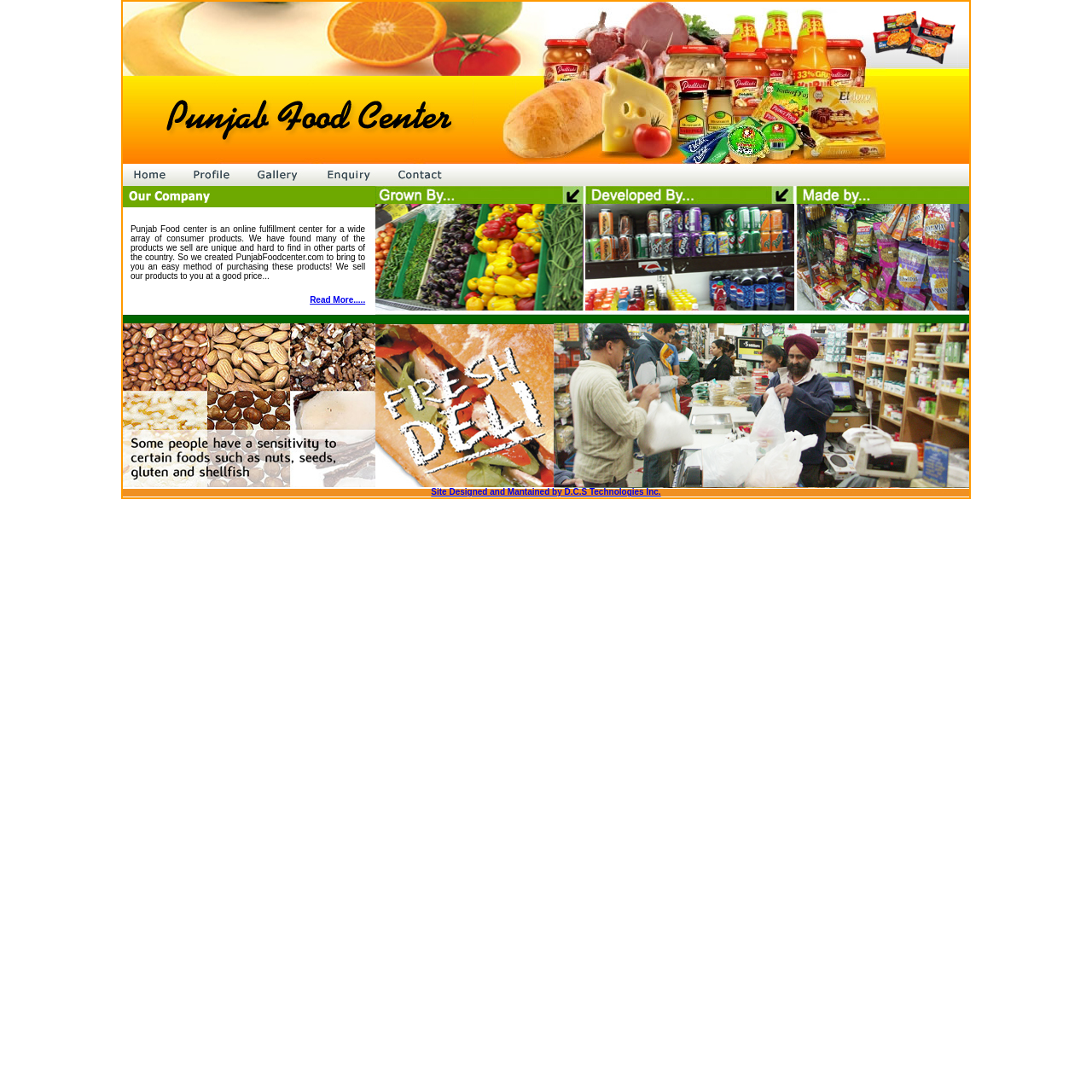How many links are there in the top row?
Look at the image and provide a short answer using one word or a phrase.

5